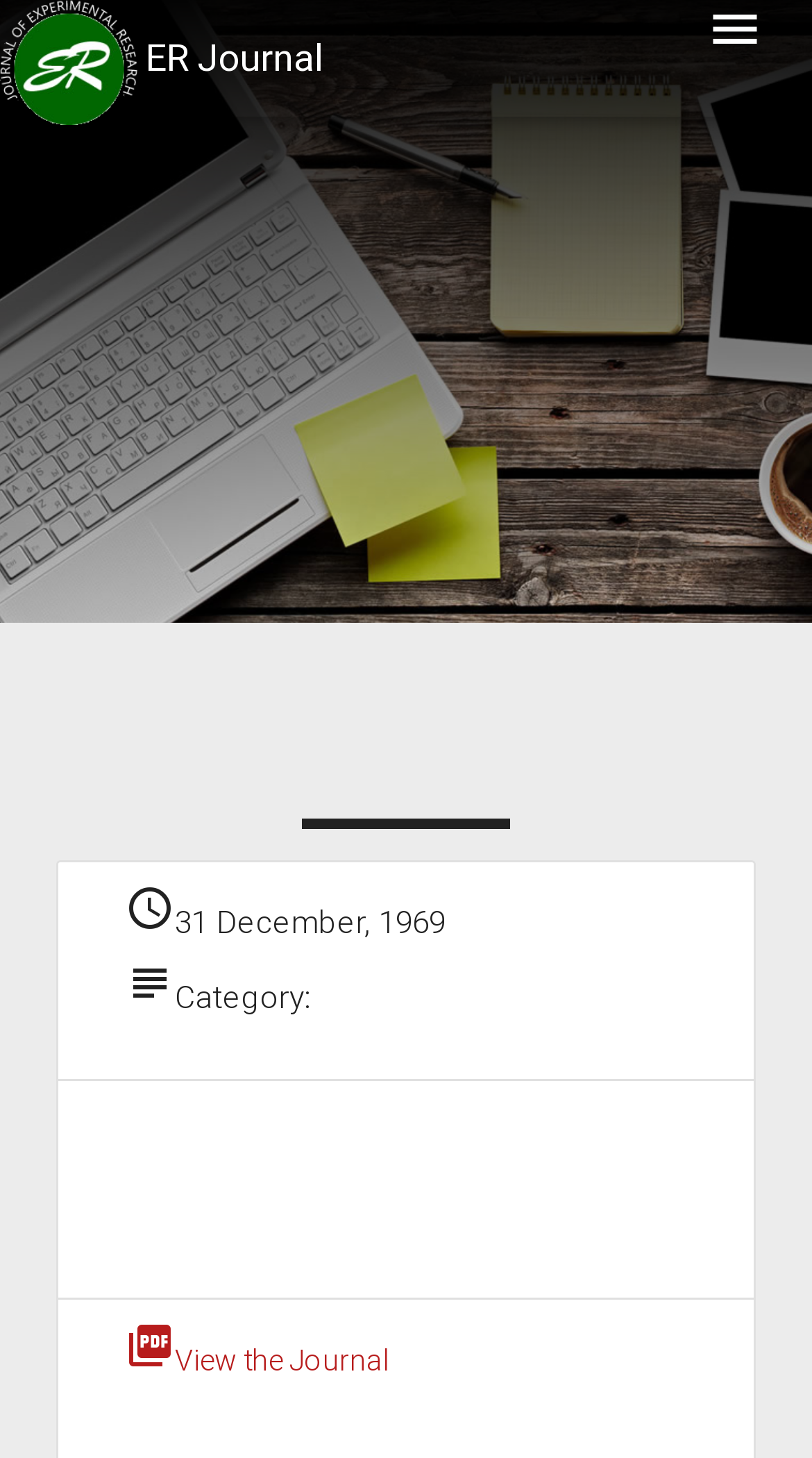What is the purpose of the 'View the Journal' link?
Answer the question with a thorough and detailed explanation.

The purpose of the 'View the Journal' link can be inferred from its text and location. It is a link with a pdf icon, suggesting that it leads to a downloadable or viewable version of the journal.